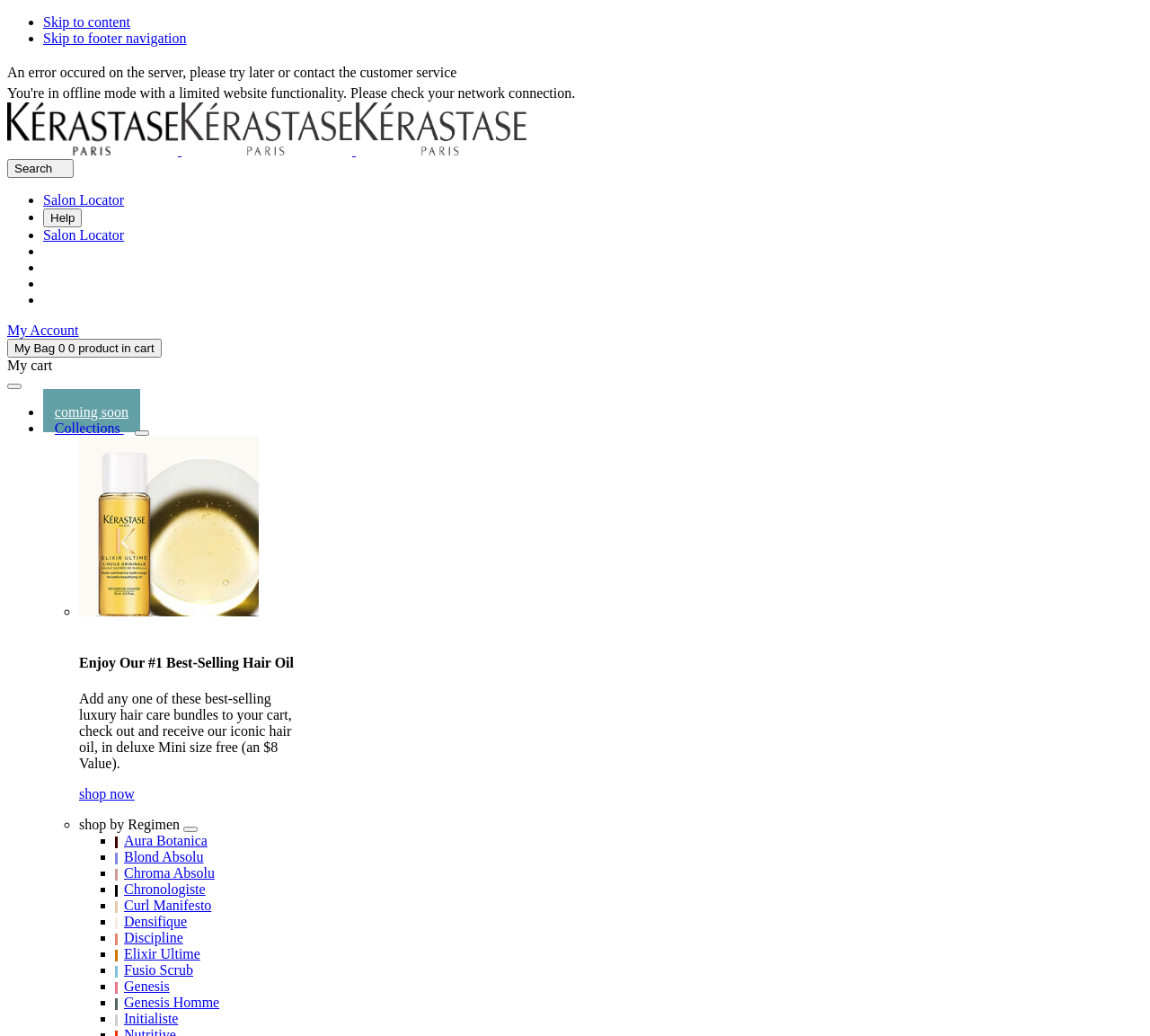Answer the question using only one word or a concise phrase: What is the link text next to the 'My Bag' button?

My cart